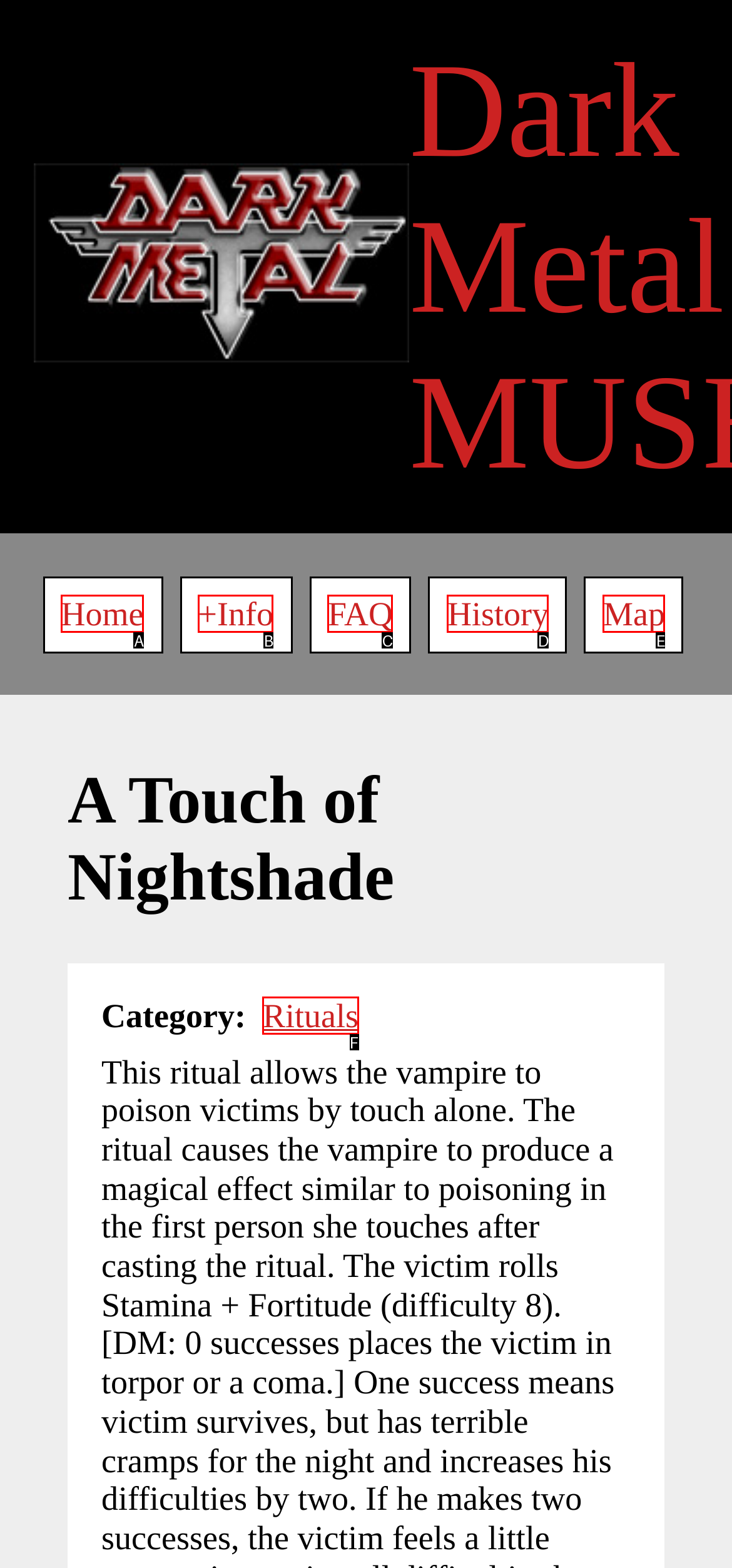Tell me which one HTML element best matches the description: Map Answer with the option's letter from the given choices directly.

E